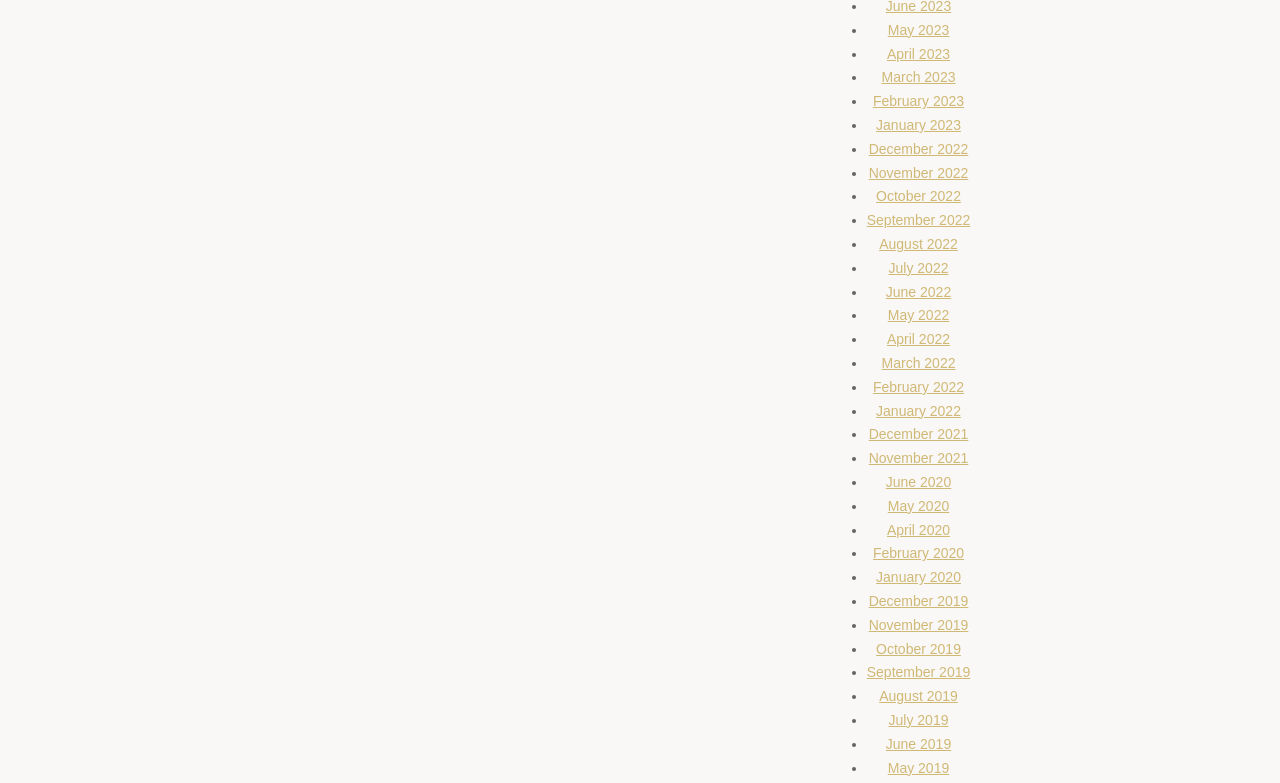Please identify the bounding box coordinates of the clickable element to fulfill the following instruction: "View June 2020". The coordinates should be four float numbers between 0 and 1, i.e., [left, top, right, bottom].

[0.692, 0.605, 0.743, 0.626]